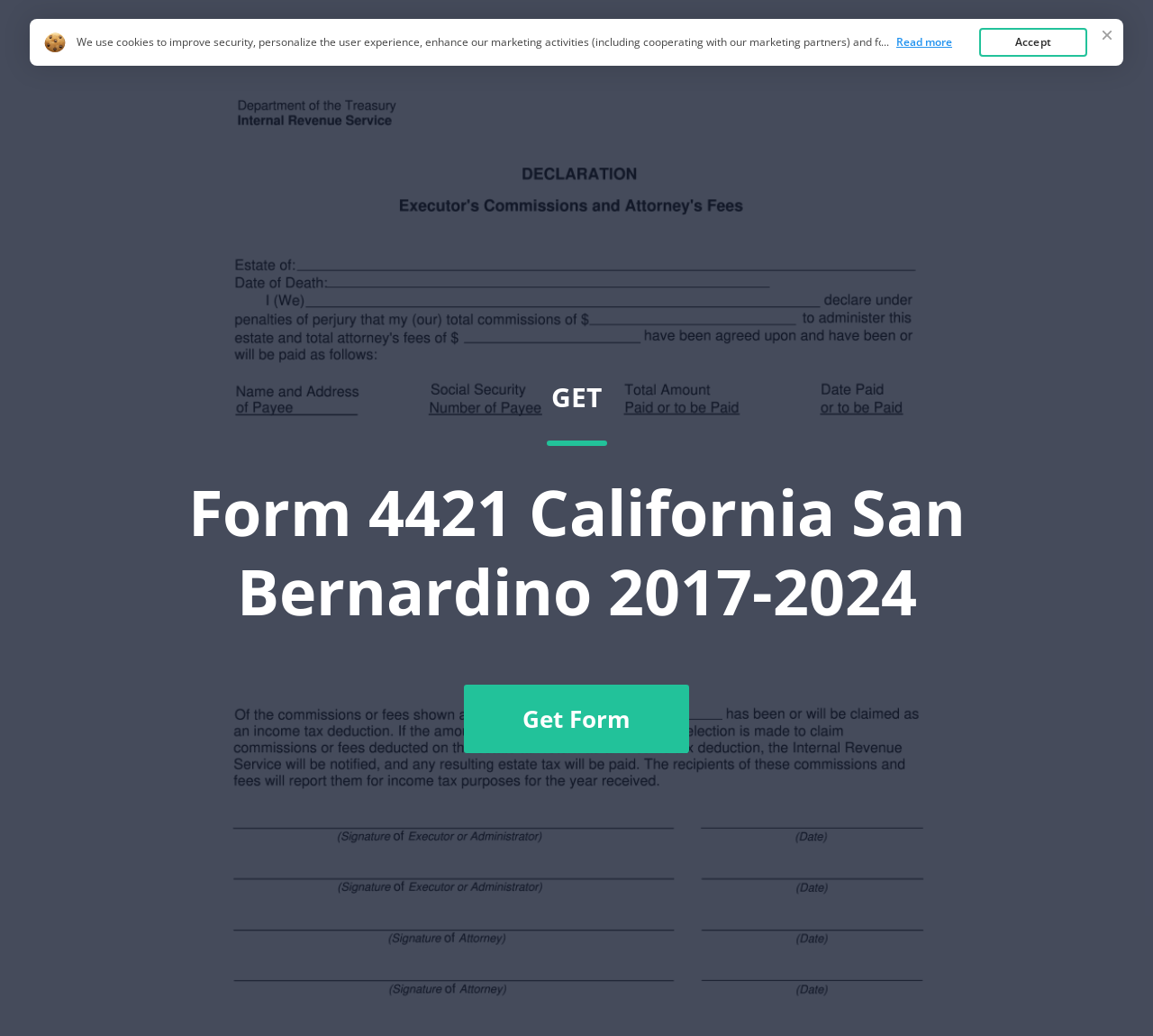Using the information in the image, give a detailed answer to the following question: What is the purpose of the 'Get Form' button?

The 'Get Form' button is a prominent element on the webpage, and its purpose is likely to allow users to obtain or access the Form 4421 California San Bernardino, which is the main topic of the webpage.